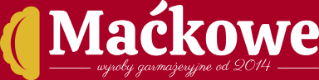What is the translation of 'wyroby garmazeryjne od 2014'?
Answer with a single word or phrase by referring to the visual content.

gourmet products since 2014